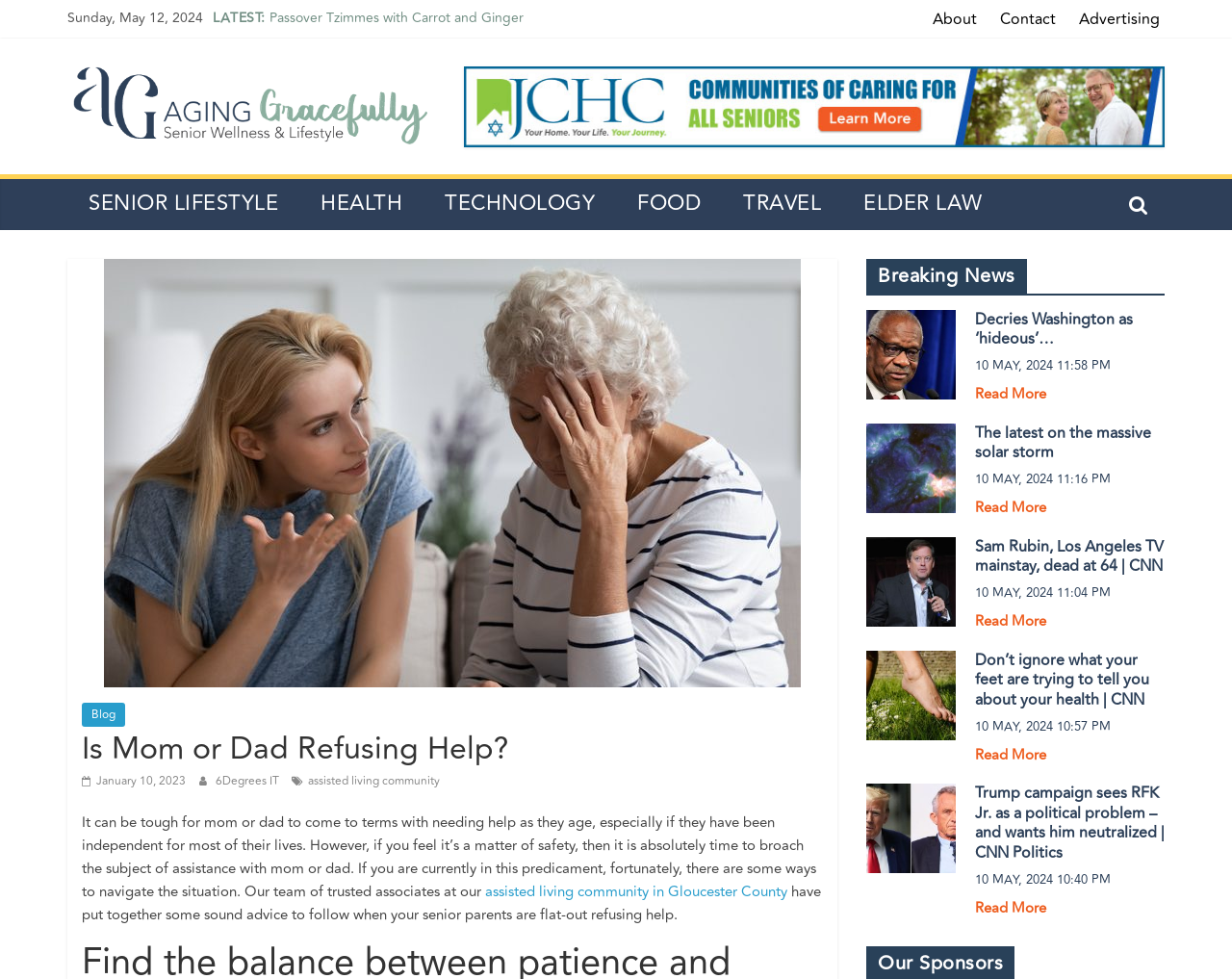Determine the bounding box coordinates for the area that needs to be clicked to fulfill this task: "Click on 'About' link". The coordinates must be given as four float numbers between 0 and 1, i.e., [left, top, right, bottom].

[0.753, 0.008, 0.797, 0.031]